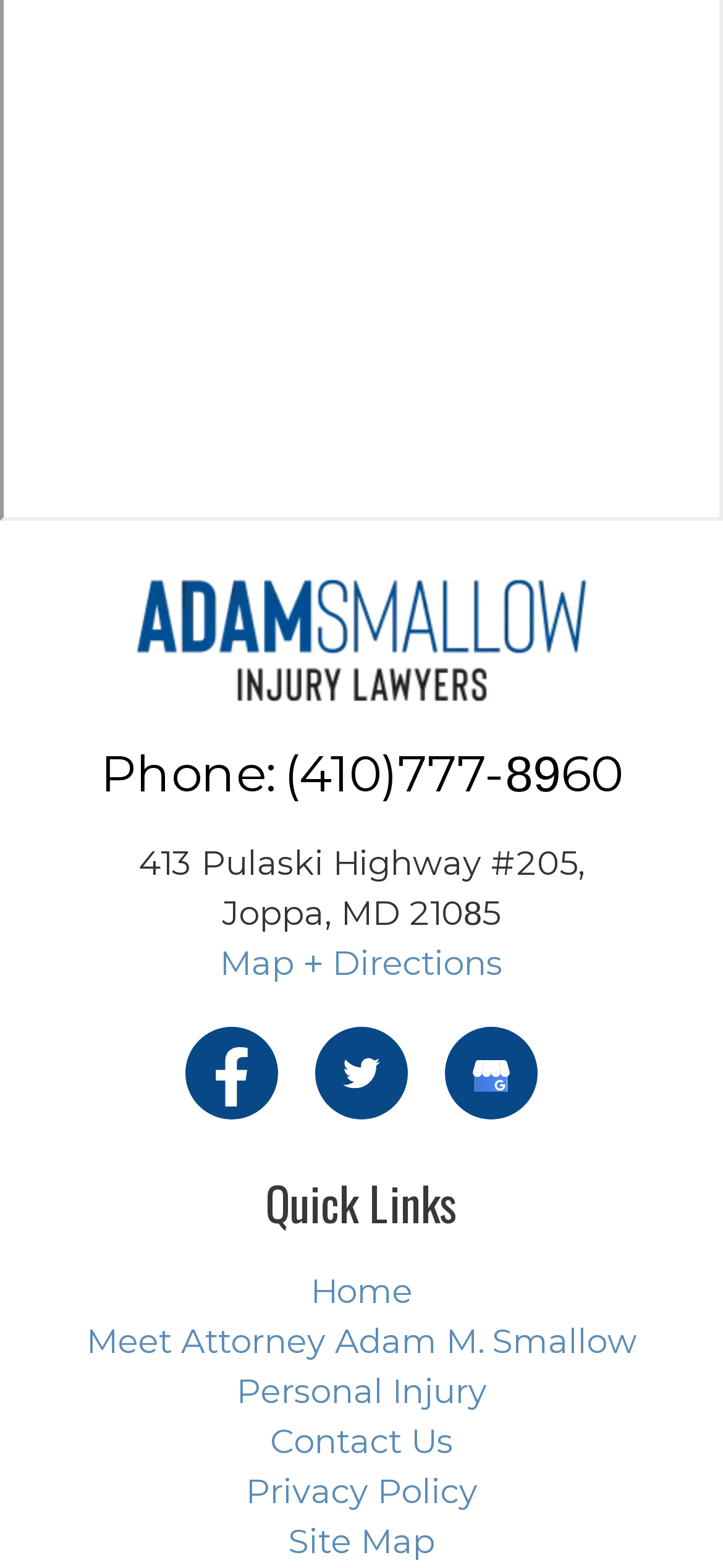Give the bounding box coordinates for the element described by: "Home".

[0.429, 0.811, 0.571, 0.837]